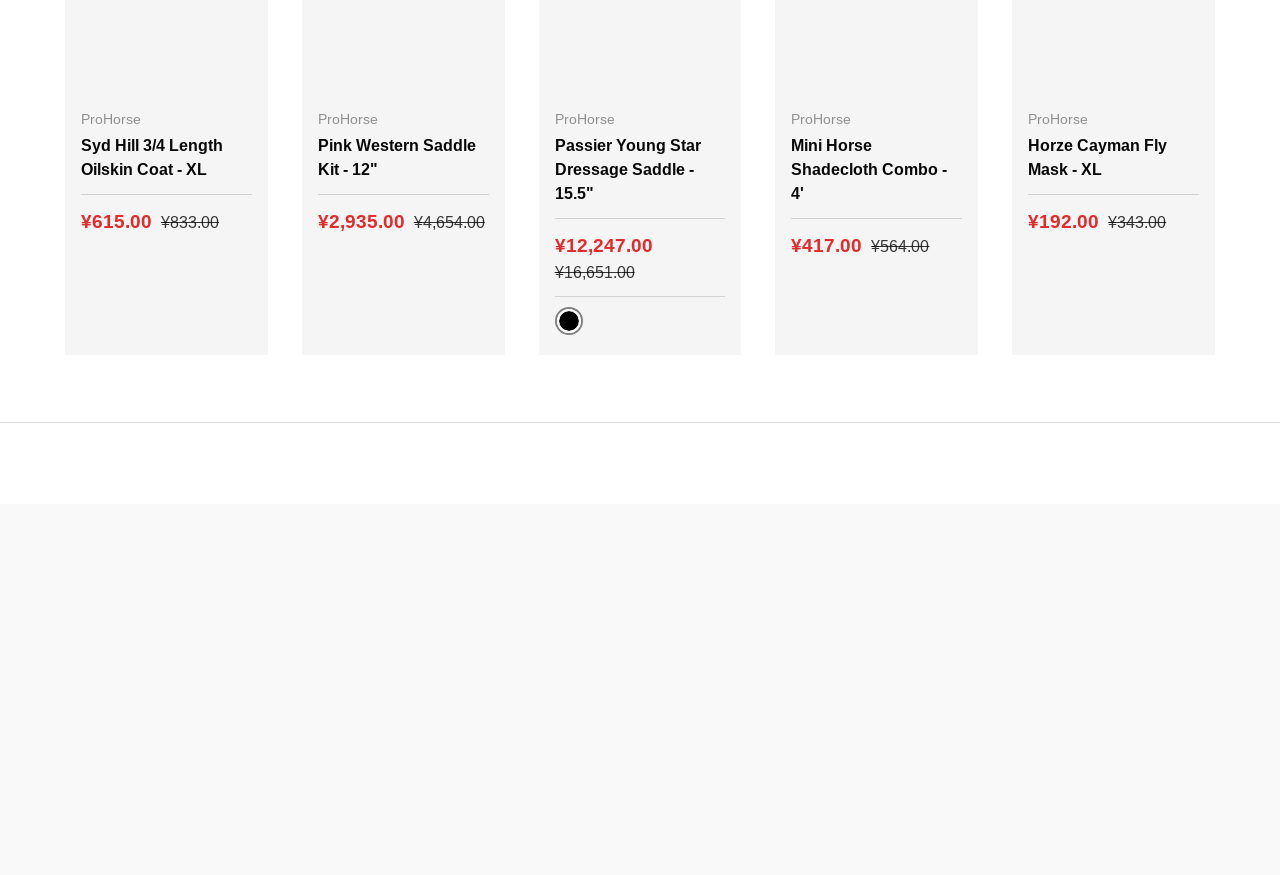What is the brand name of the website?
Carefully examine the image and provide a detailed answer to the question.

The brand name of the website is 'ProHorse' which is mentioned multiple times on the webpage, specifically in the links and static text elements.